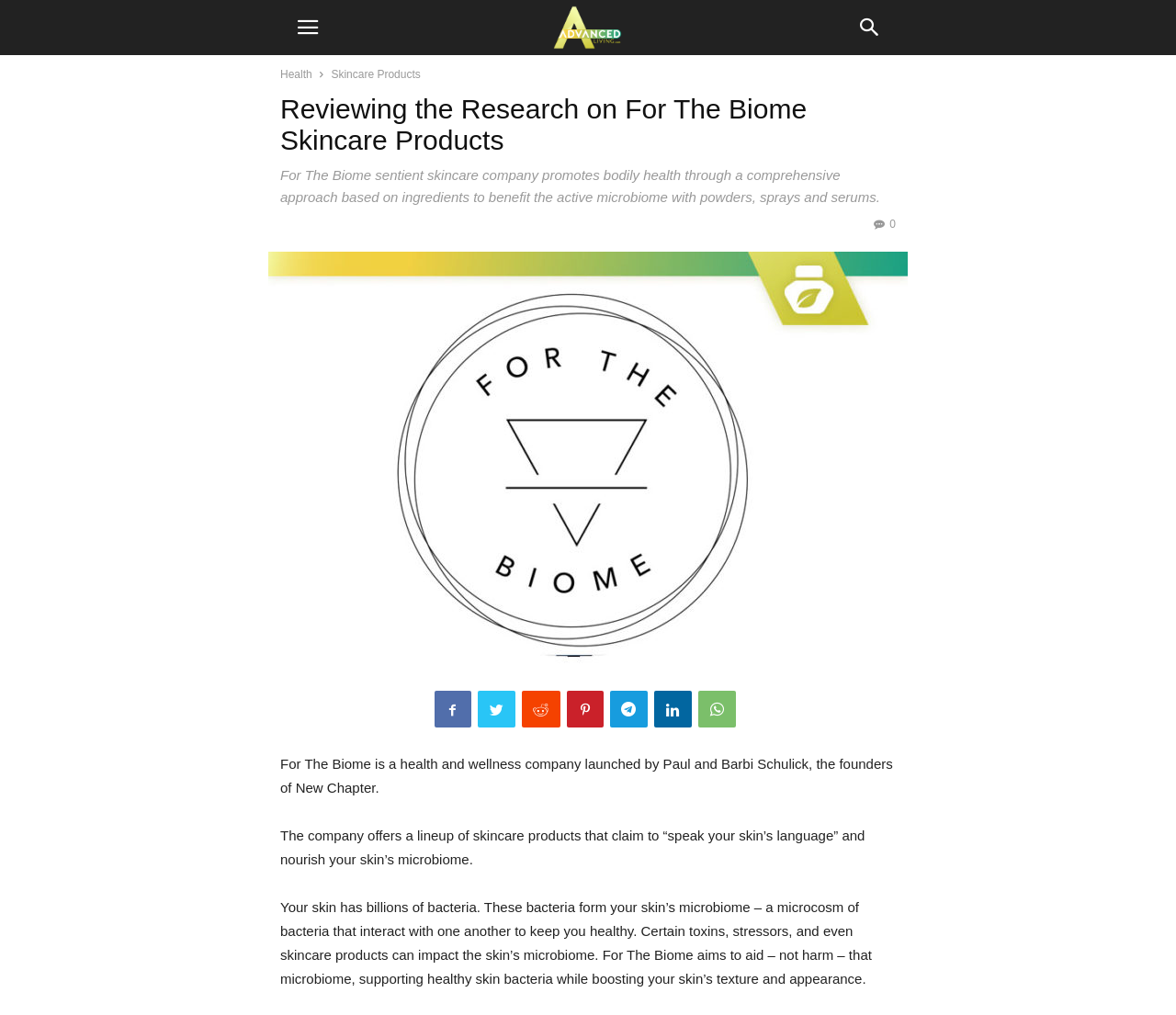Who are the founders of For The Biome?
Using the picture, provide a one-word or short phrase answer.

Paul and Barbi Schulick